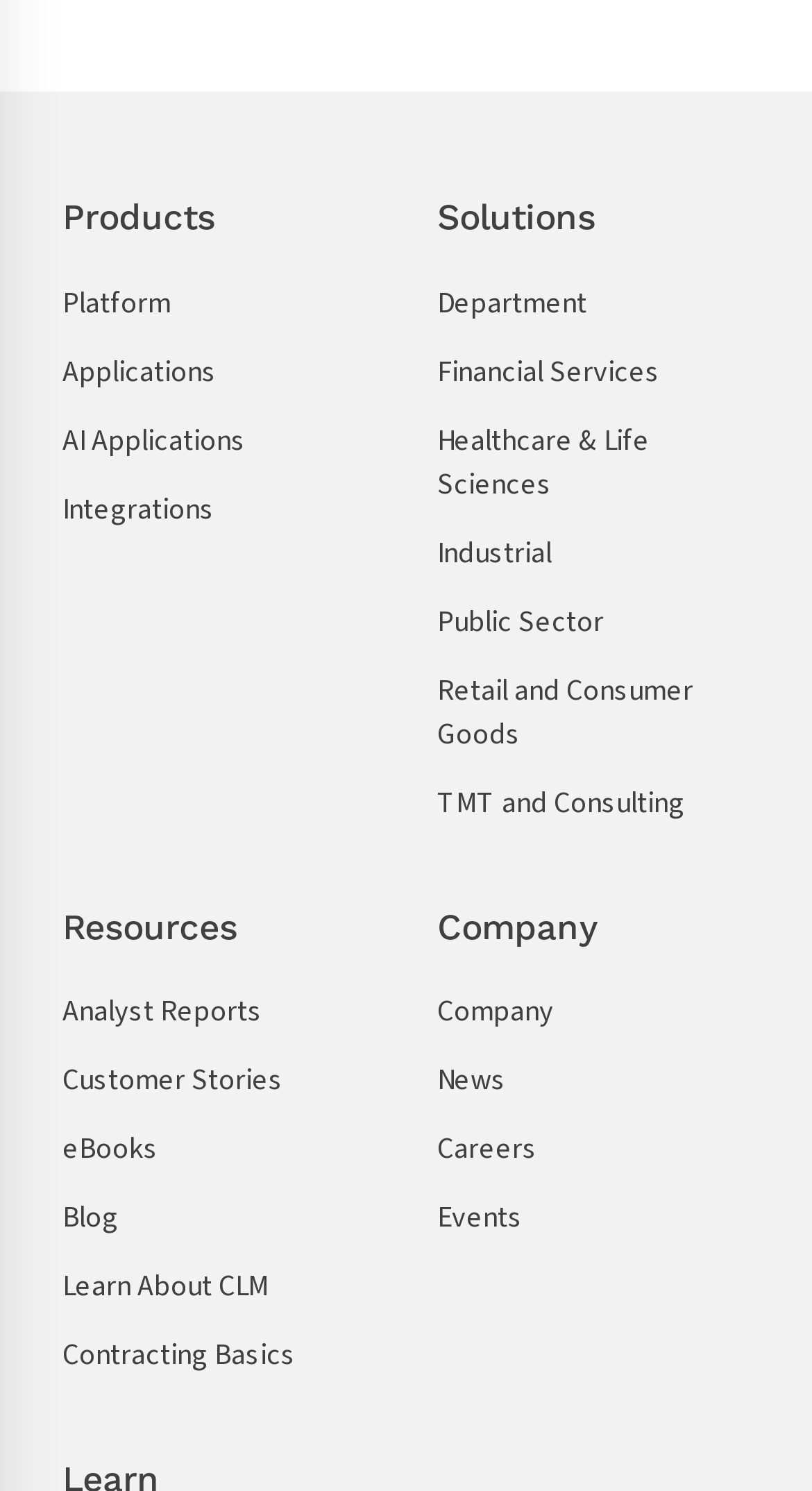Please identify the bounding box coordinates of the clickable area that will fulfill the following instruction: "Explore Financial Services". The coordinates should be in the format of four float numbers between 0 and 1, i.e., [left, top, right, bottom].

[0.538, 0.236, 0.813, 0.265]